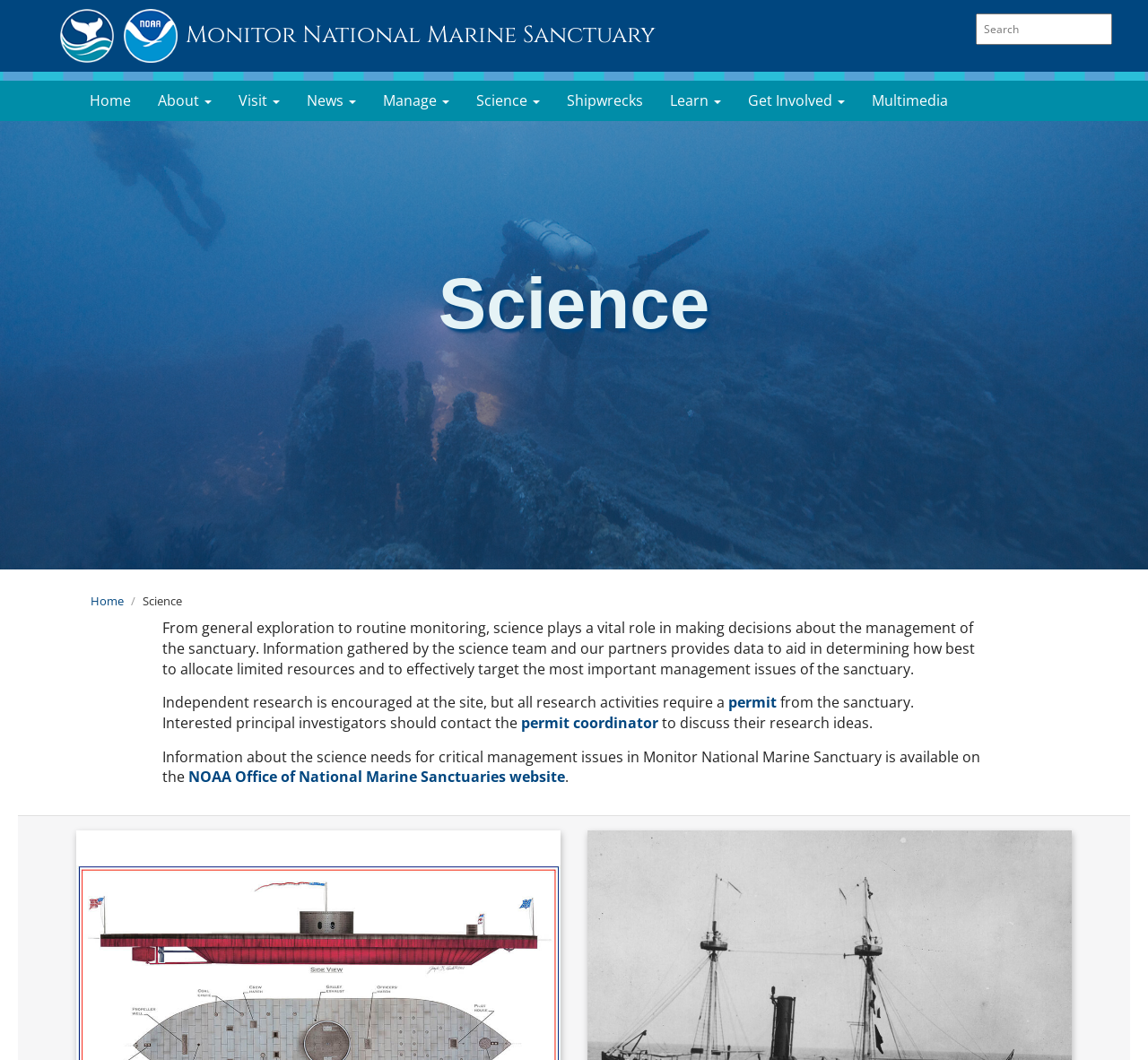Determine the bounding box coordinates for the clickable element to execute this instruction: "Click the National Oceanic and Atmospheric Administration logo". Provide the coordinates as four float numbers between 0 and 1, i.e., [left, top, right, bottom].

[0.106, 0.018, 0.156, 0.048]